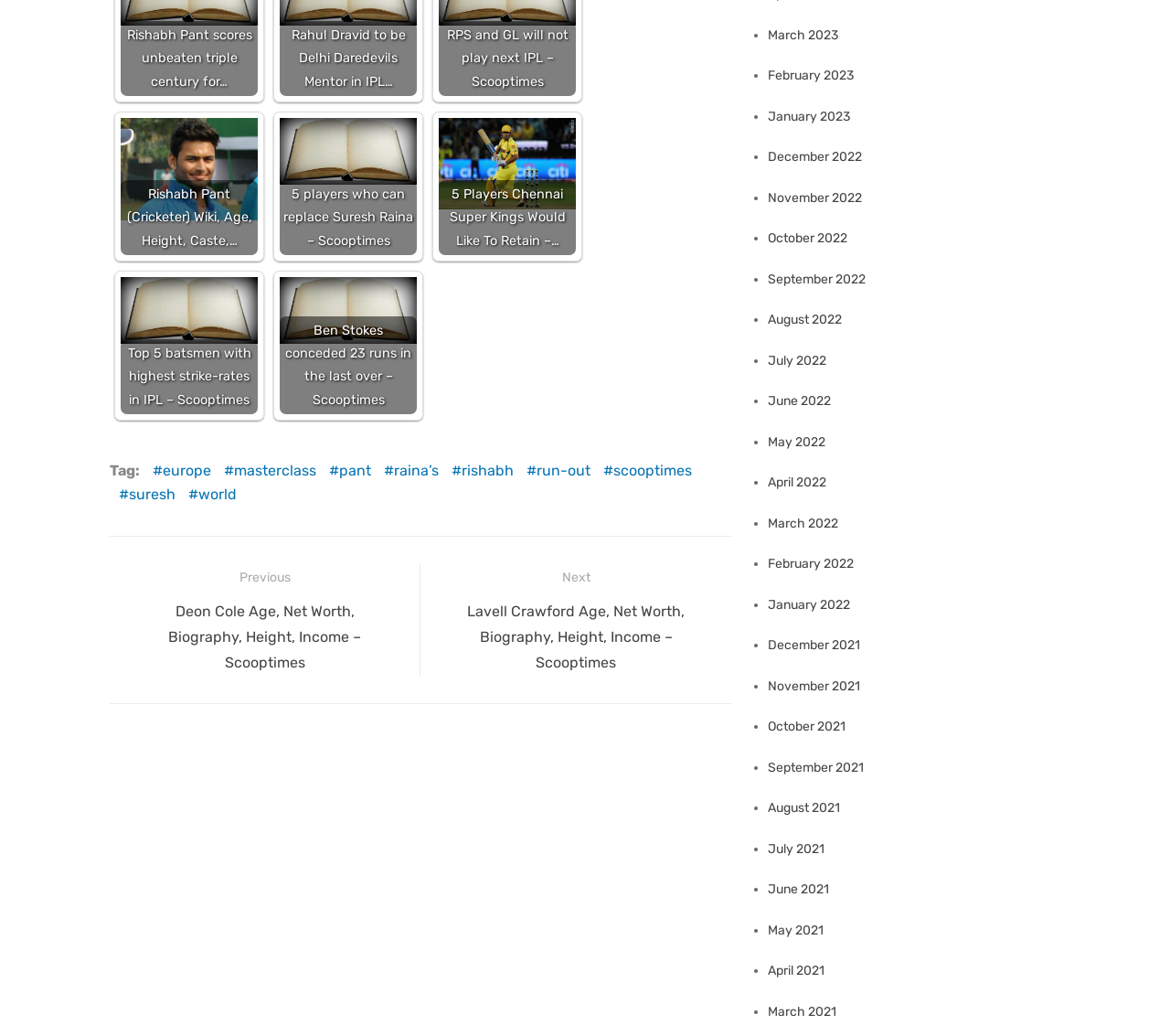Provide the bounding box for the UI element matching this description: "world".

[0.161, 0.468, 0.202, 0.487]